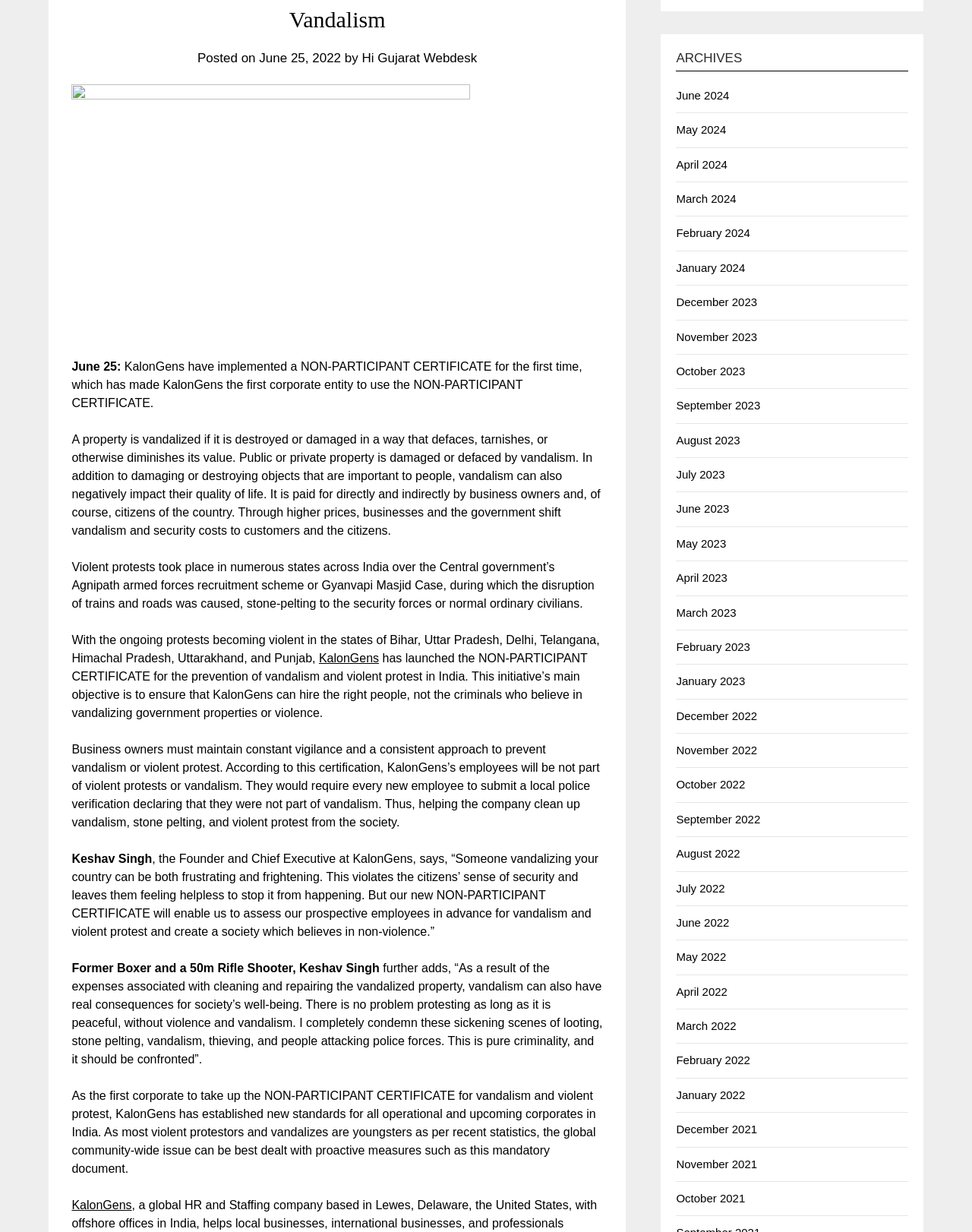Pinpoint the bounding box coordinates of the element that must be clicked to accomplish the following instruction: "Check the NON-PARTICIPANT CERTIFICATE initiative". The coordinates should be in the format of four float numbers between 0 and 1, i.e., [left, top, right, bottom].

[0.074, 0.529, 0.604, 0.584]